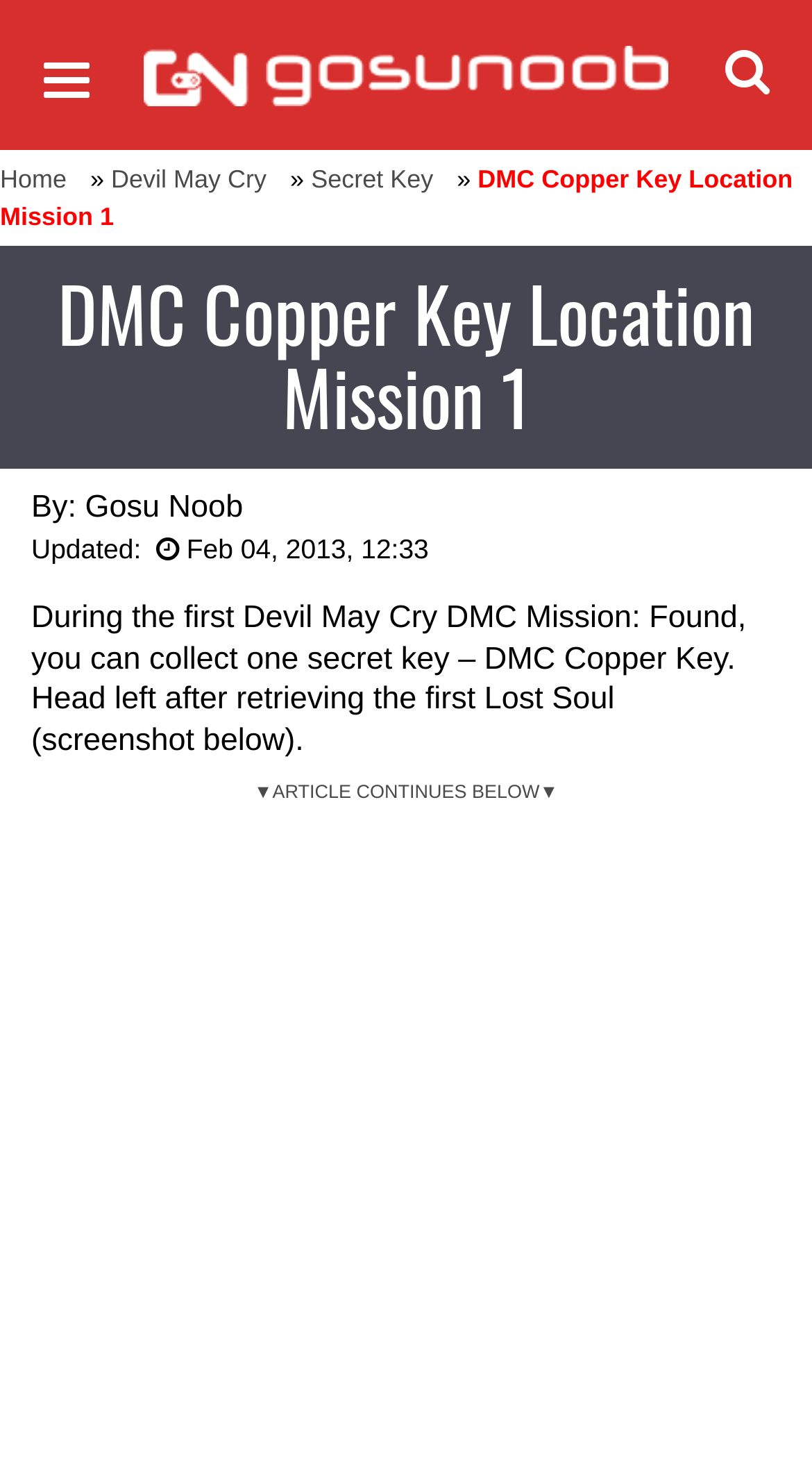When was the article updated?
Answer the question with as much detail as possible.

I found the update time of the article by looking at the 'Updated:' section, which mentions 'Feb 04, 2013, 12:33'.